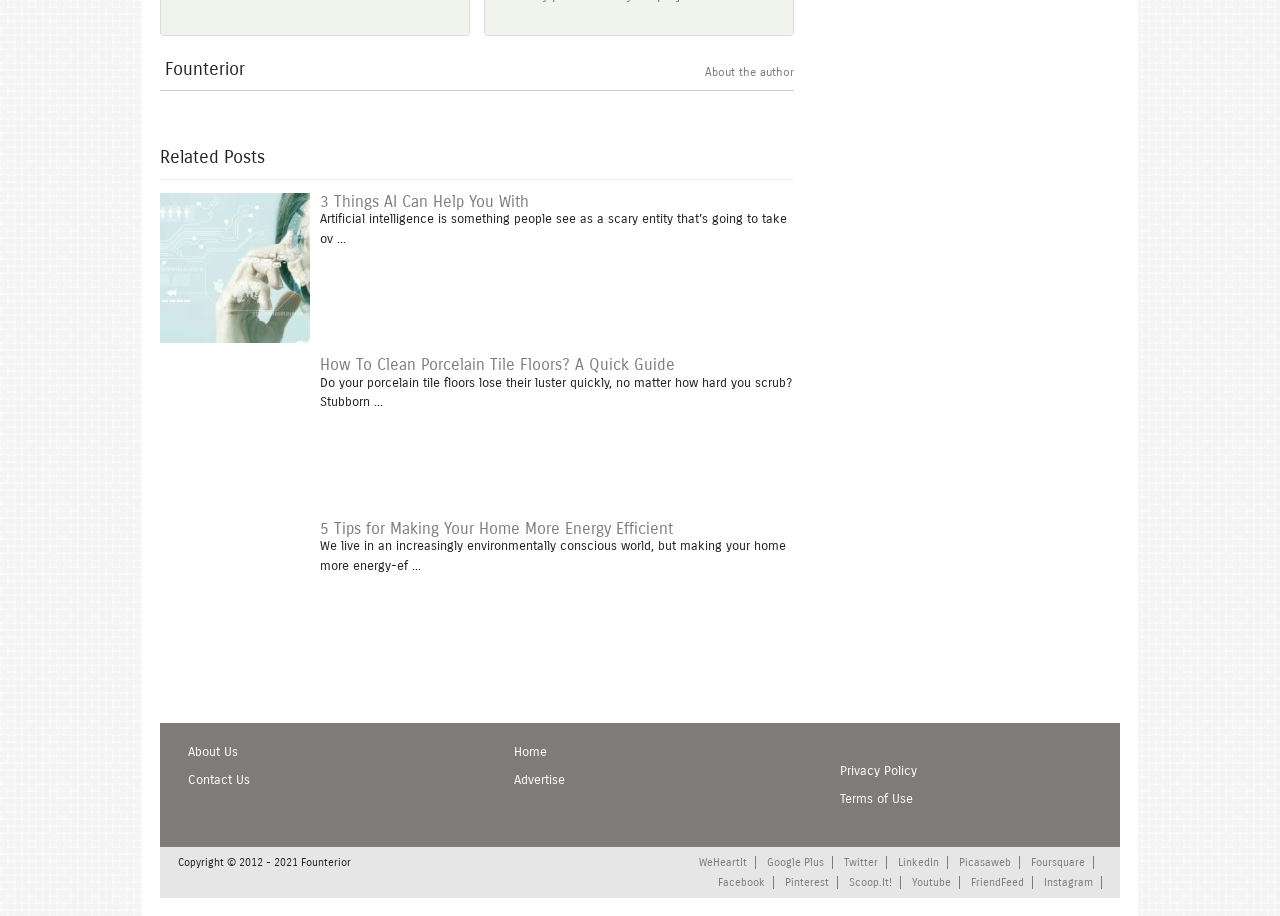Answer the following in one word or a short phrase: 
How many social media links are at the bottom of the page?

10